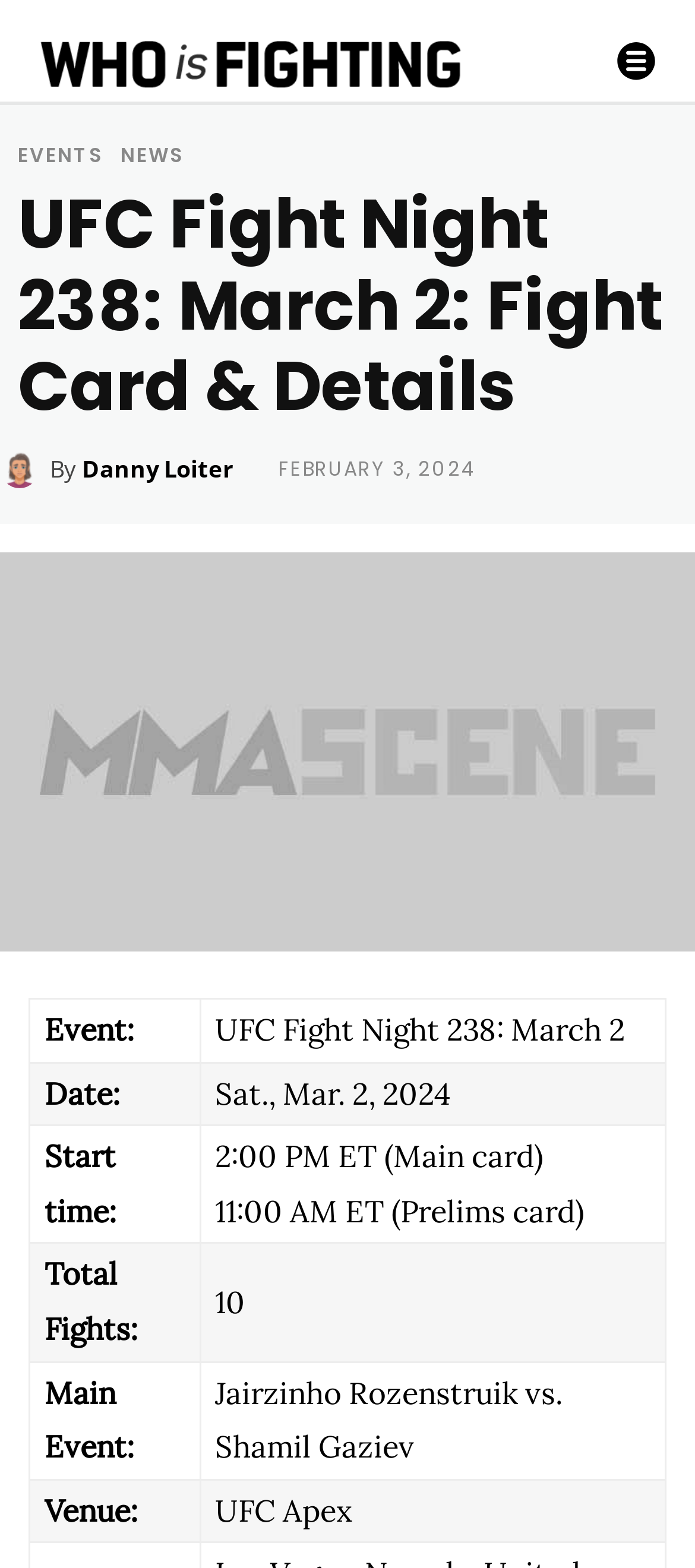What is the start time of the main card?
Use the information from the image to give a detailed answer to the question.

I found the start time of the main card by looking at the gridcell element with the text '2:00 PM ET (Main card) 11:00 AM ET (Prelims card)' which is located in the third row of the grid, under the 'Start time:' label.